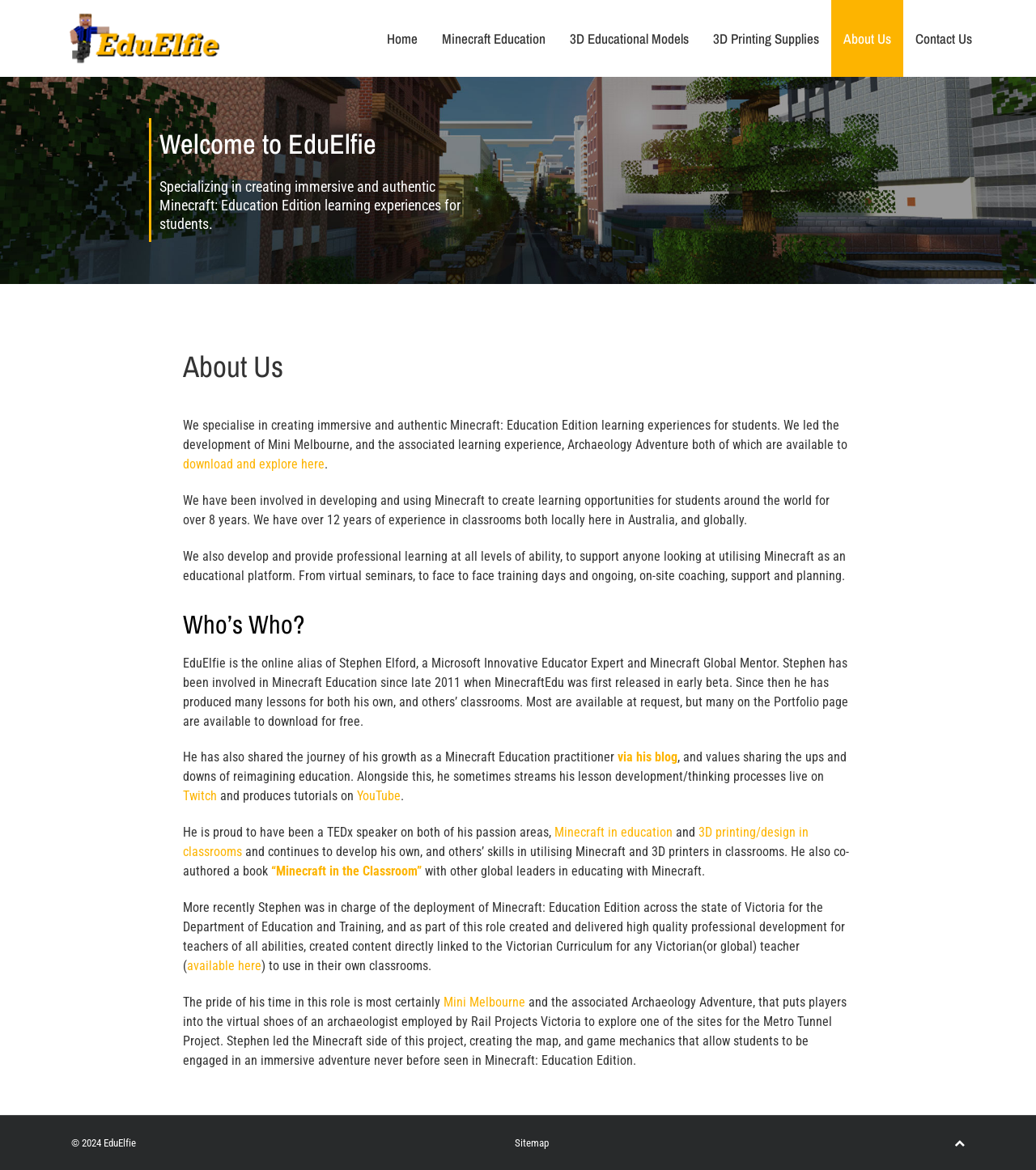What is EduElfie specialized in?
Answer the question with a detailed and thorough explanation.

Based on the webpage content, EduElfie is specialized in creating immersive and authentic Minecraft: Education Edition learning experiences for students, as mentioned in the heading 'Welcome to EduElfie' and the StaticText 'Specializing in creating immersive and authentic Minecraft: Education Edition learning experiences for students.'